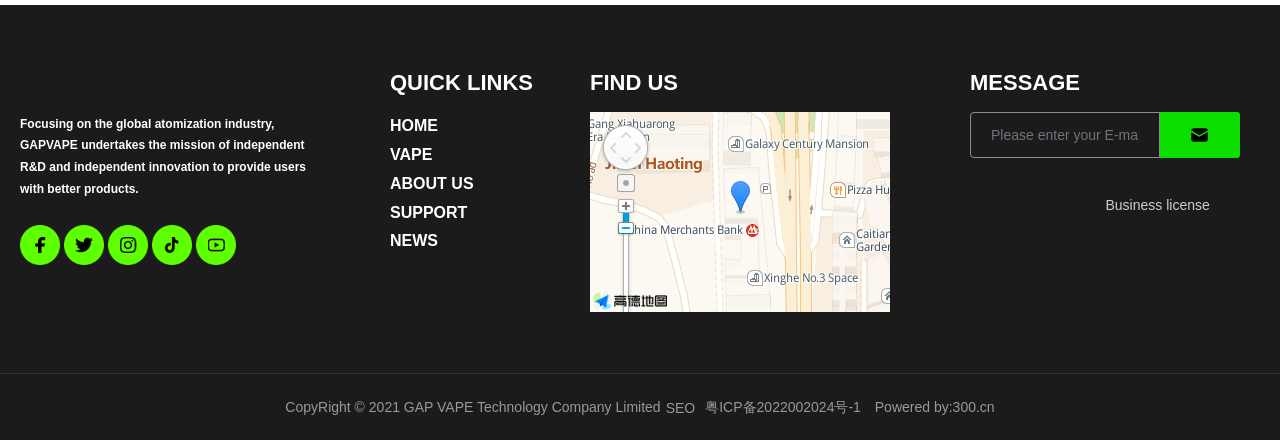Determine the bounding box of the UI element mentioned here: "name="e_input-84" placeholder="Please enter your E-mail"". The coordinates must be in the format [left, top, right, bottom] with values ranging from 0 to 1.

[0.758, 0.255, 0.906, 0.359]